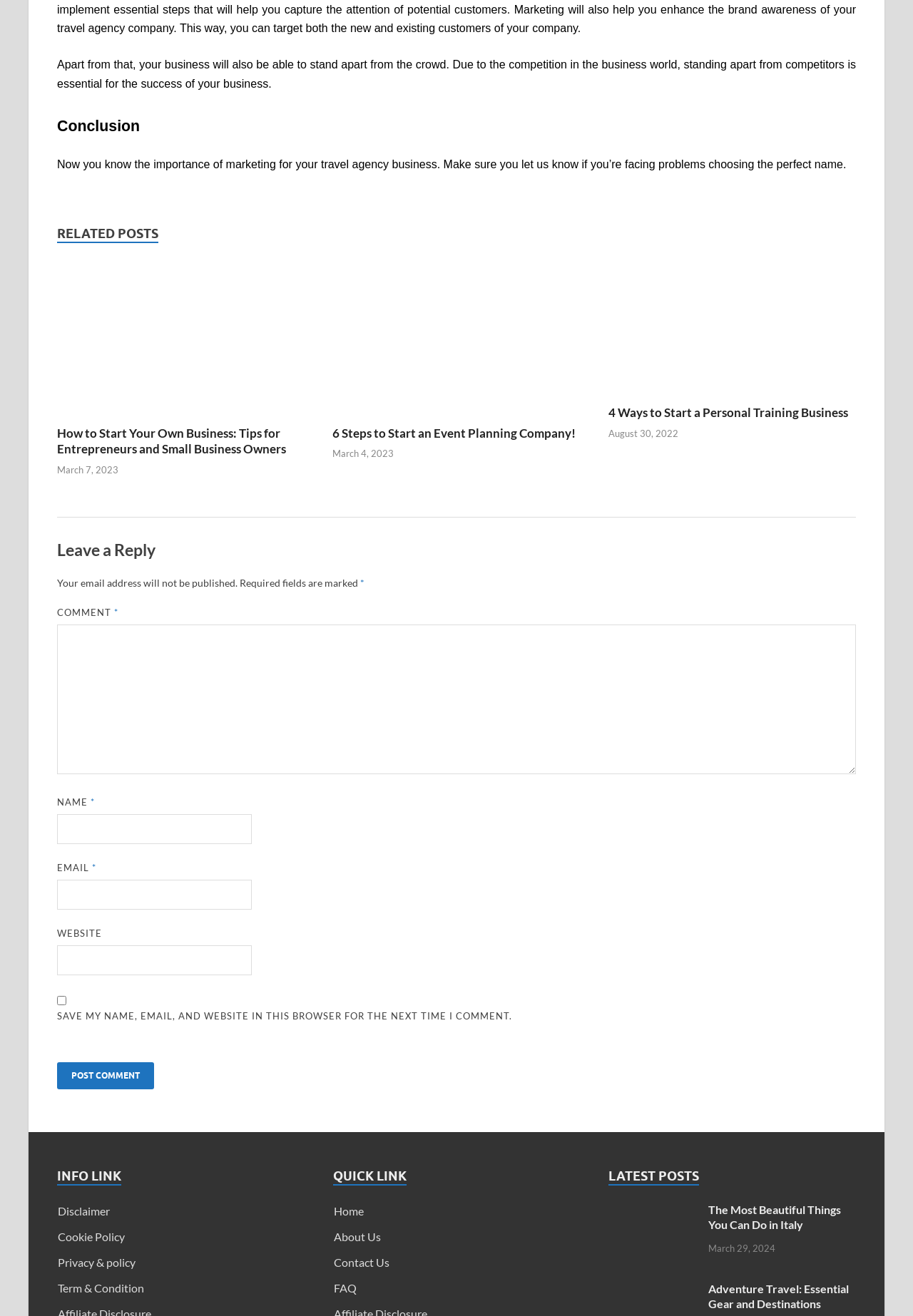Determine the bounding box coordinates of the clickable region to carry out the instruction: "Leave a reply".

[0.062, 0.393, 0.938, 0.426]